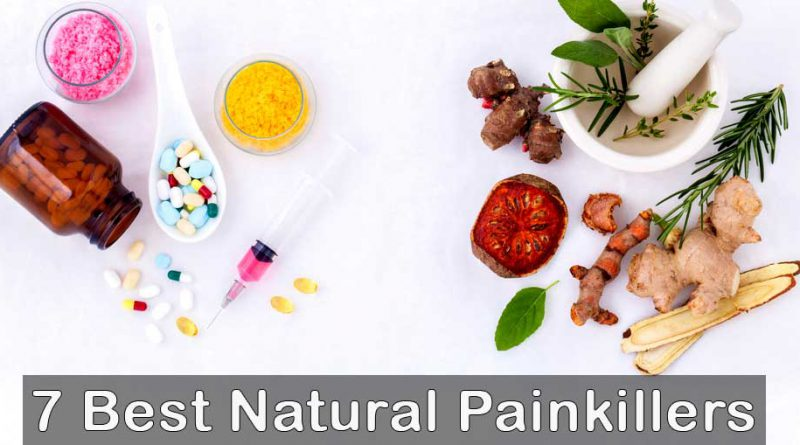Answer with a single word or phrase: 
What is the purpose of the mortar and pestle?

To prepare natural ingredients